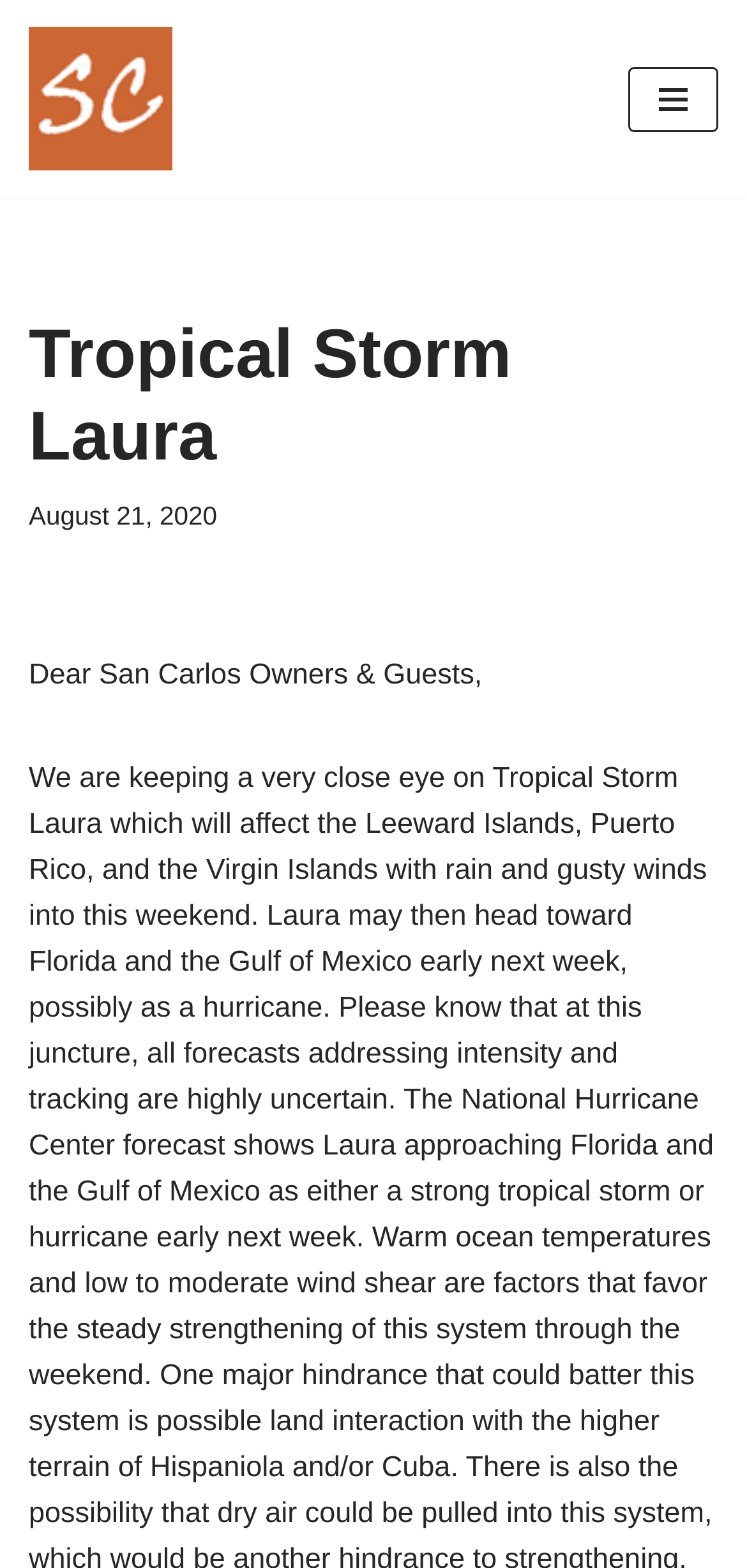What is the name of the condominiums?
Kindly offer a comprehensive and detailed response to the question.

I found the name by looking at the link element on the webpage, which has the text 'San Carlos Condominiums'.